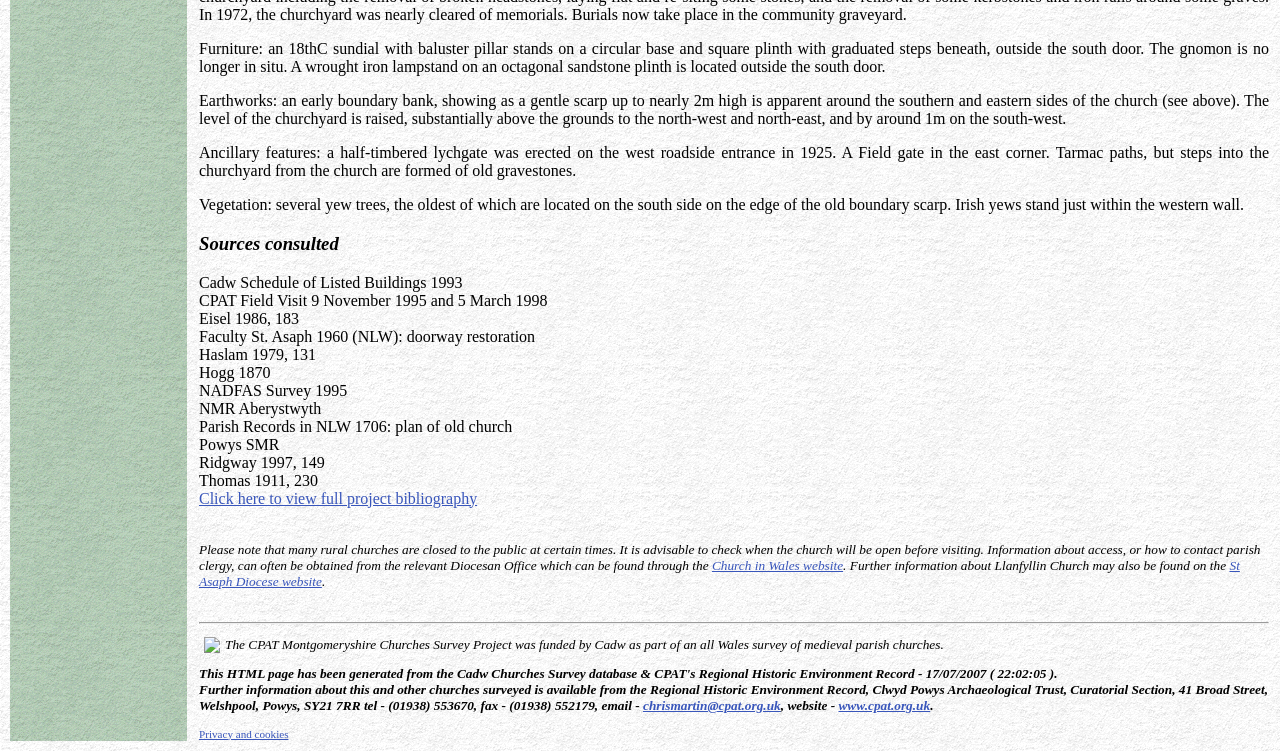Respond with a single word or phrase to the following question: What is the source of the information about the church?

CPAT Field Visit